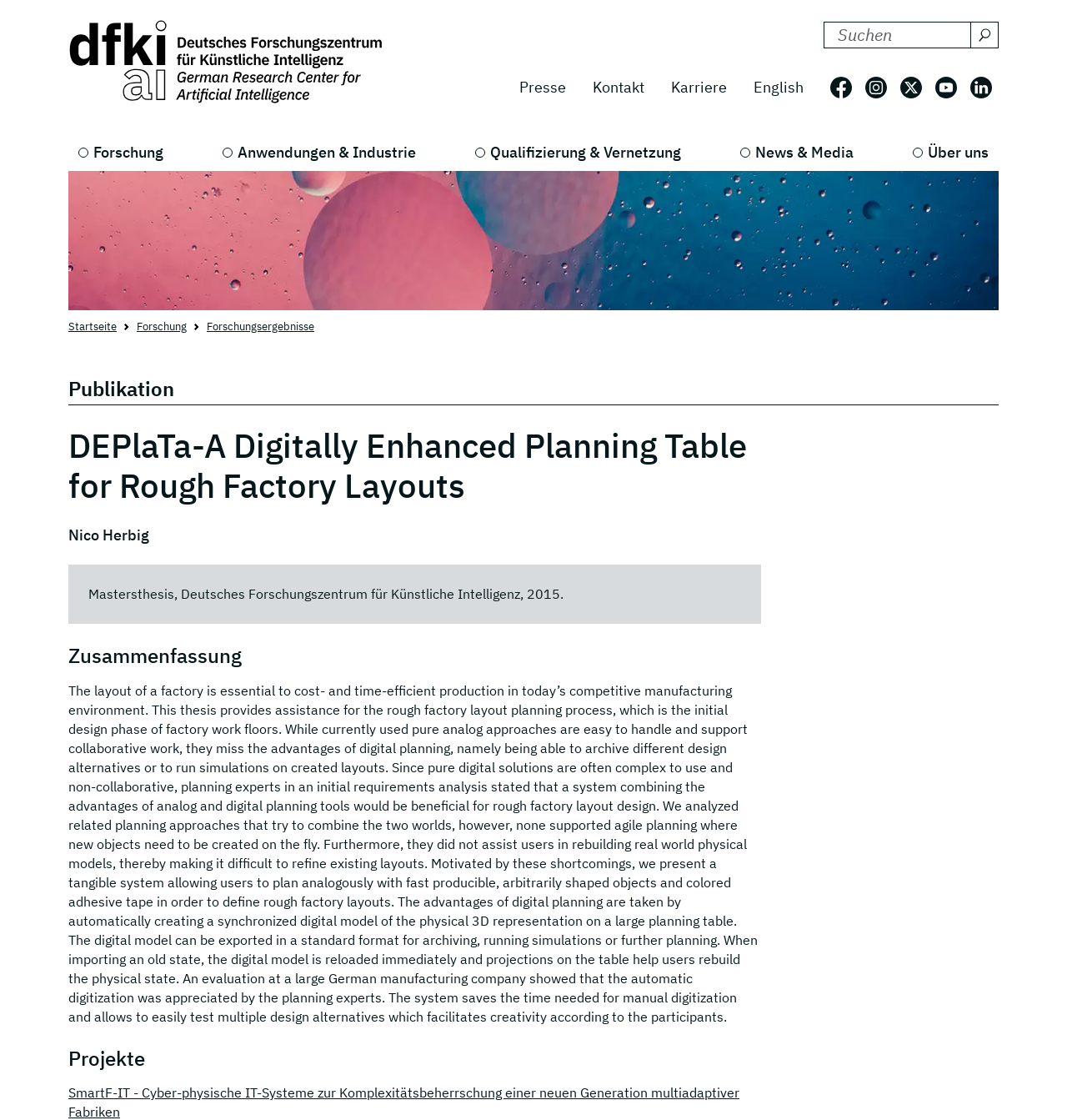Locate the bounding box of the UI element defined by this description: "Qualifizierung & Vernetzung". The coordinates should be given as four float numbers between 0 and 1, formatted as [left, top, right, bottom].

[0.436, 0.119, 0.648, 0.153]